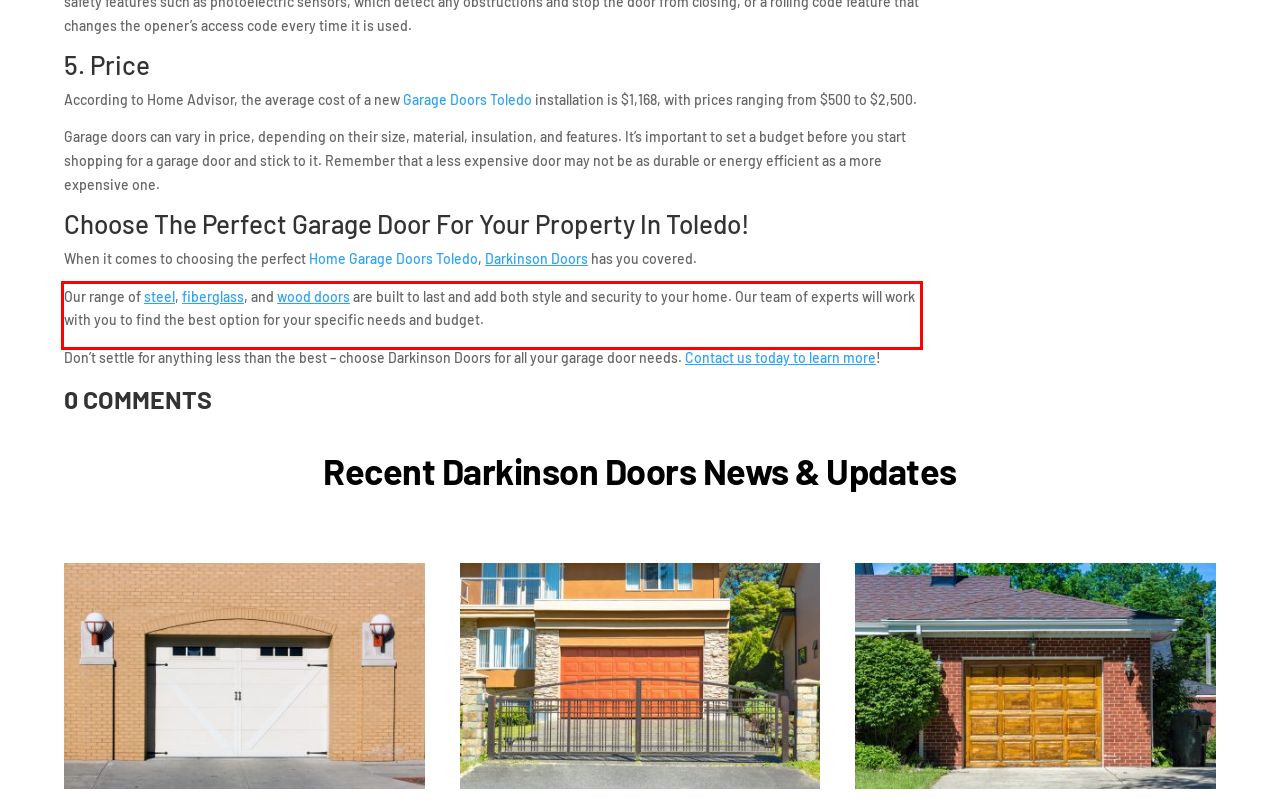You are presented with a screenshot containing a red rectangle. Extract the text found inside this red bounding box.

Our range of steel, fiberglass, and wood doors are built to last and add both style and security to your home. Our team of experts will work with you to find the best option for your specific needs and budget.